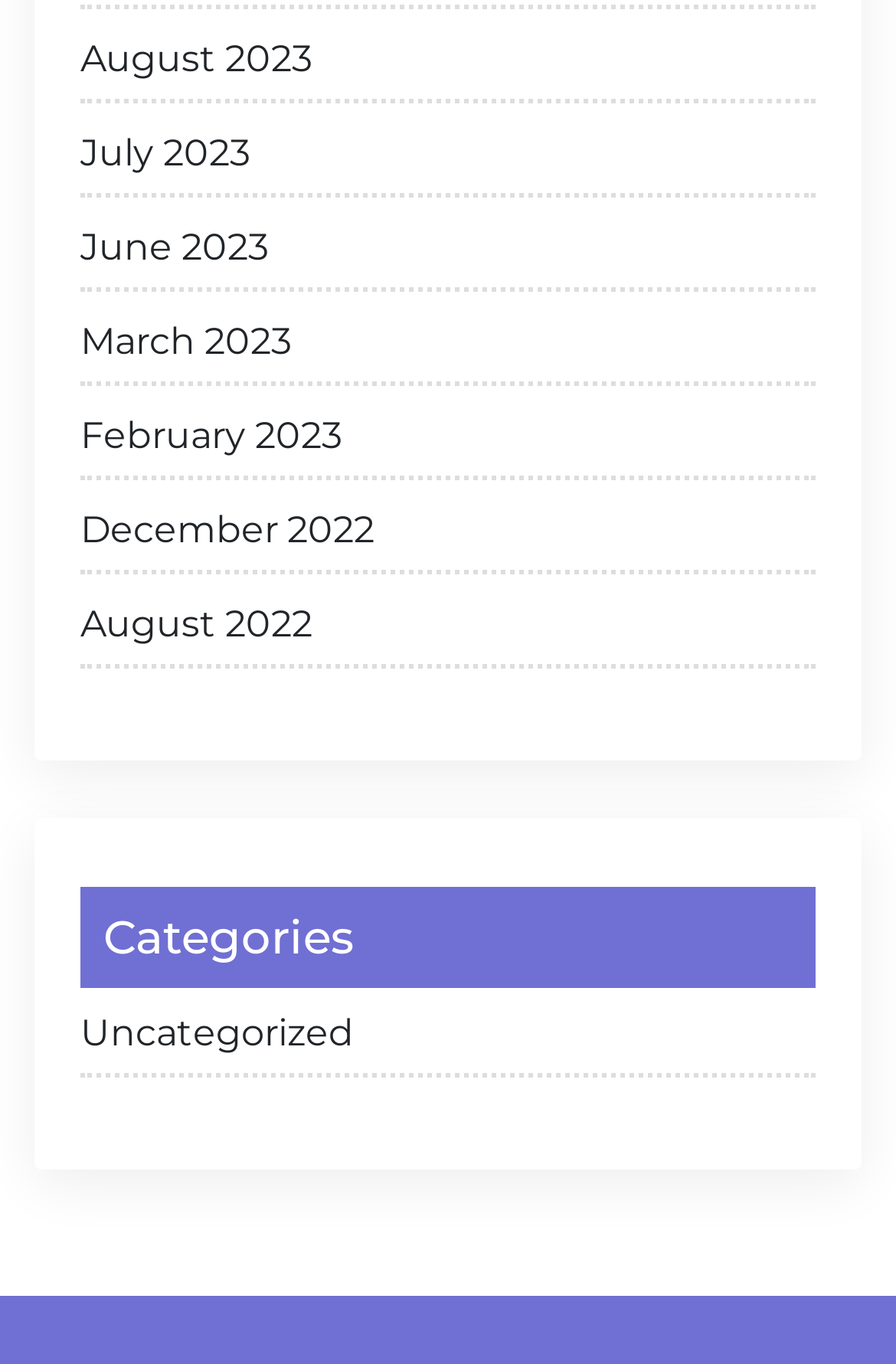What is the most recent month listed?
Please respond to the question with a detailed and thorough explanation.

I looked at the list of links with month and year labels and found that 'August 2023' is the first one, which suggests it is the most recent month listed.